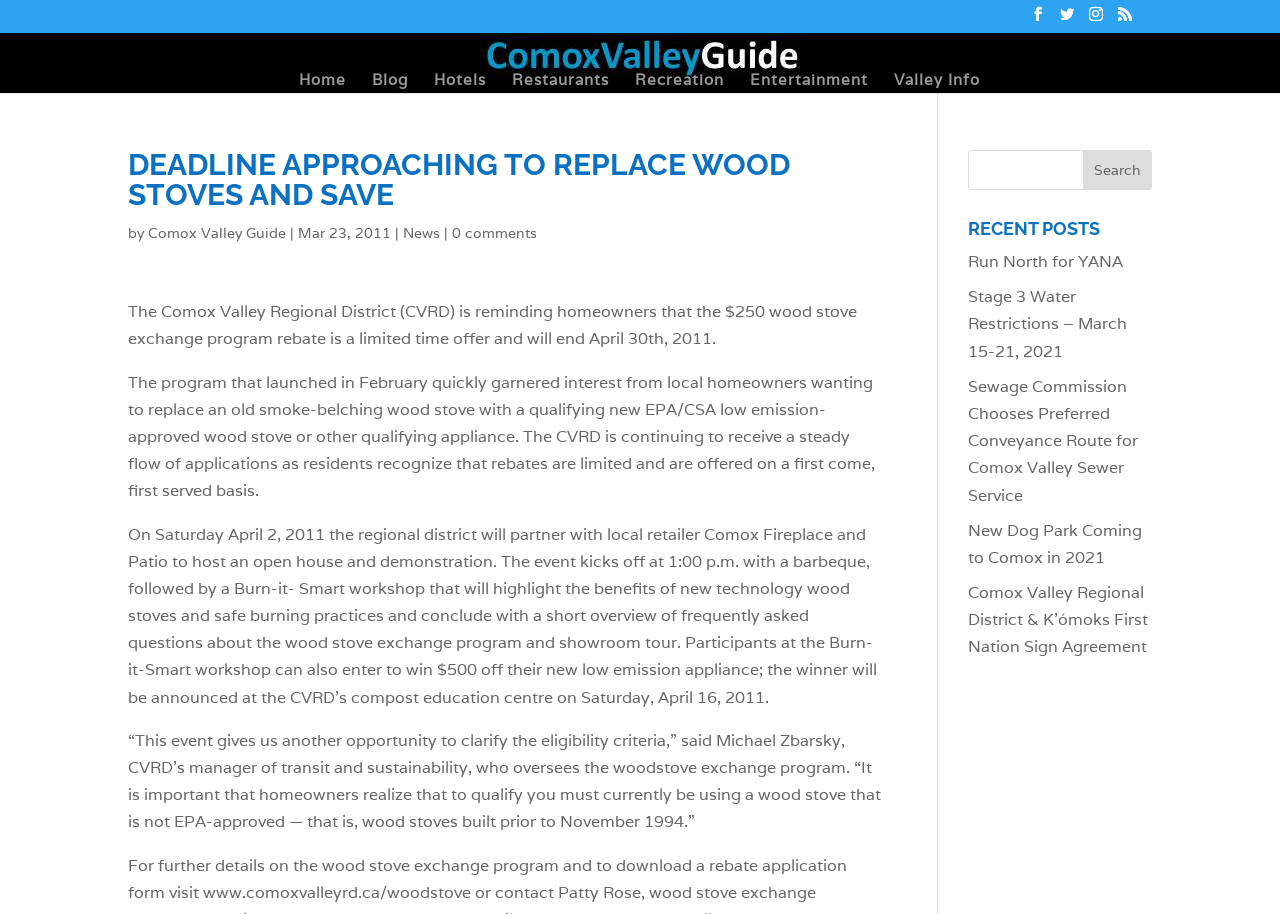Present a detailed account of what is displayed on the webpage.

The webpage appears to be a news article or blog post from the Comox Valley Regional District (CVRD). At the top, there are several social media links and a link to the "Comox Valley Guide" with an accompanying image. Below this, there is a navigation menu with links to "Home", "Blog", "Hotels", "Restaurants", "Recreation", "Entertainment", and "Valley Info".

The main content of the page is a news article with a heading "DEADLINE APPROACHING TO REPLACE WOOD STOVES AND SAVE". The article is attributed to "Comox Valley Guide" and dated "Mar 23, 2011". The article discusses the CVRD's wood stove exchange program, which offers a $250 rebate to homeowners who replace their old wood stoves with new, EPA-approved ones. The program is limited time and will end on April 30th, 2011.

The article also mentions an upcoming open house and demonstration event on April 2, 2011, where residents can learn more about the program and enter to win a $500 discount on a new low-emission appliance. The article includes quotes from Michael Zbarsky, the CVRD's manager of transit and sustainability, who oversees the woodstove exchange program.

On the right side of the page, there is a search bar with a "Search" button. Below this, there is a section titled "RECENT POSTS" with links to several other news articles, including "Run North for YANA", "Stage 3 Water Restrictions – March 15-21, 2021", and others.